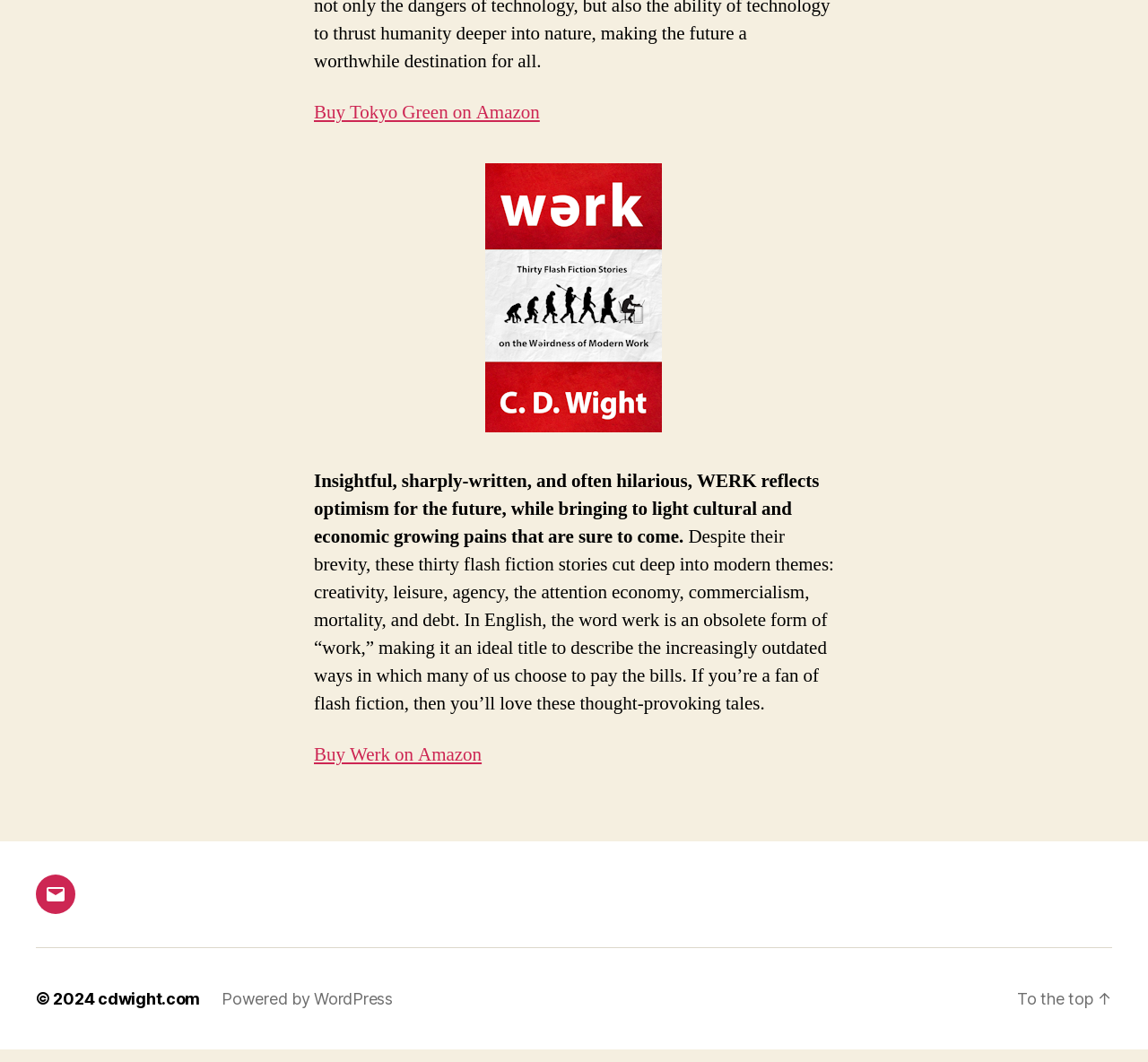Determine the bounding box coordinates of the UI element that matches the following description: "Powered by WordPress". The coordinates should be four float numbers between 0 and 1 in the format [left, top, right, bottom].

[0.193, 0.943, 0.342, 0.961]